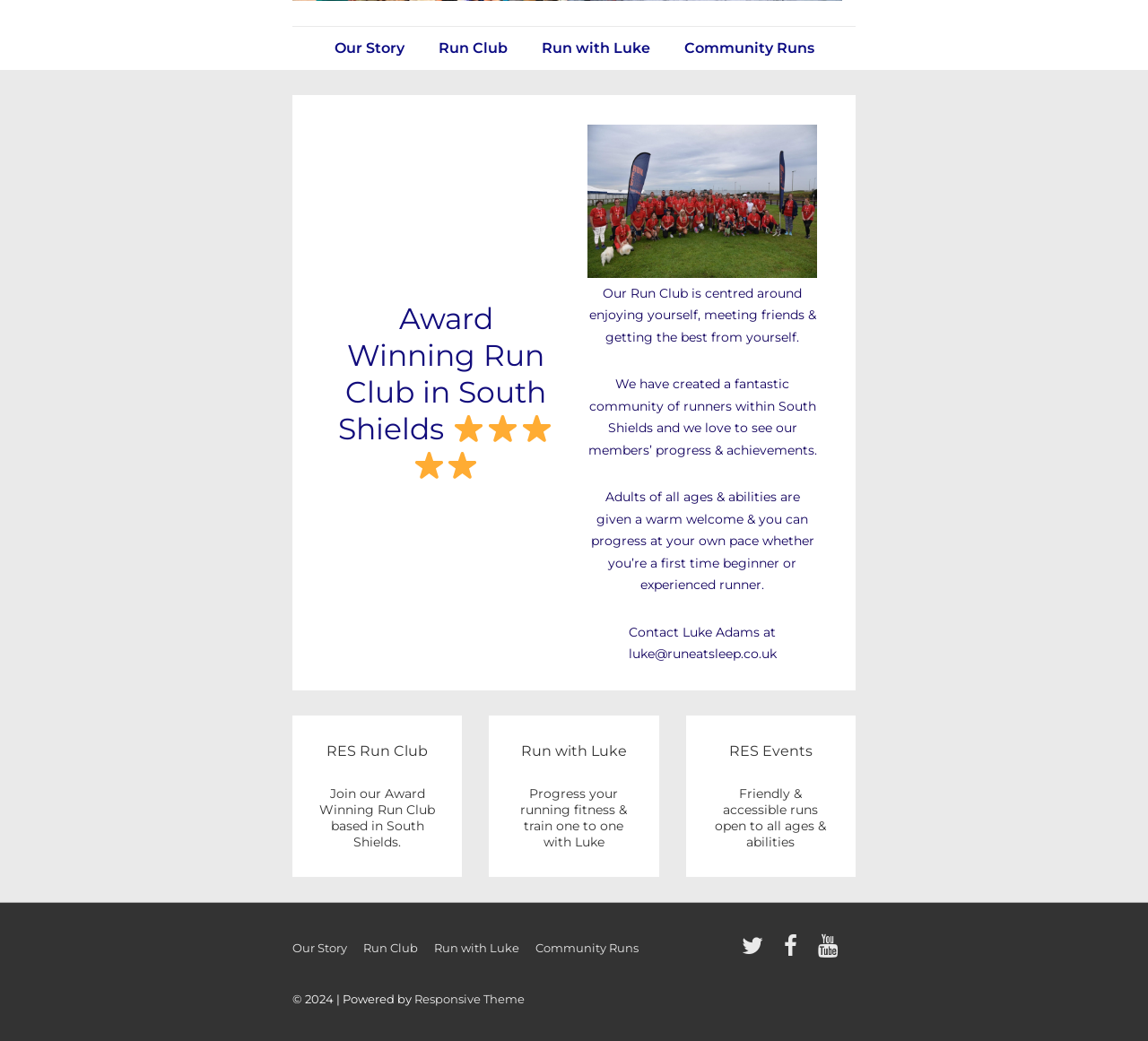Bounding box coordinates are specified in the format (top-left x, top-left y, bottom-right x, bottom-right y). All values are floating point numbers bounded between 0 and 1. Please provide the bounding box coordinate of the region this sentence describes: aria-label="youtube" title="youtube"

[0.712, 0.907, 0.734, 0.921]